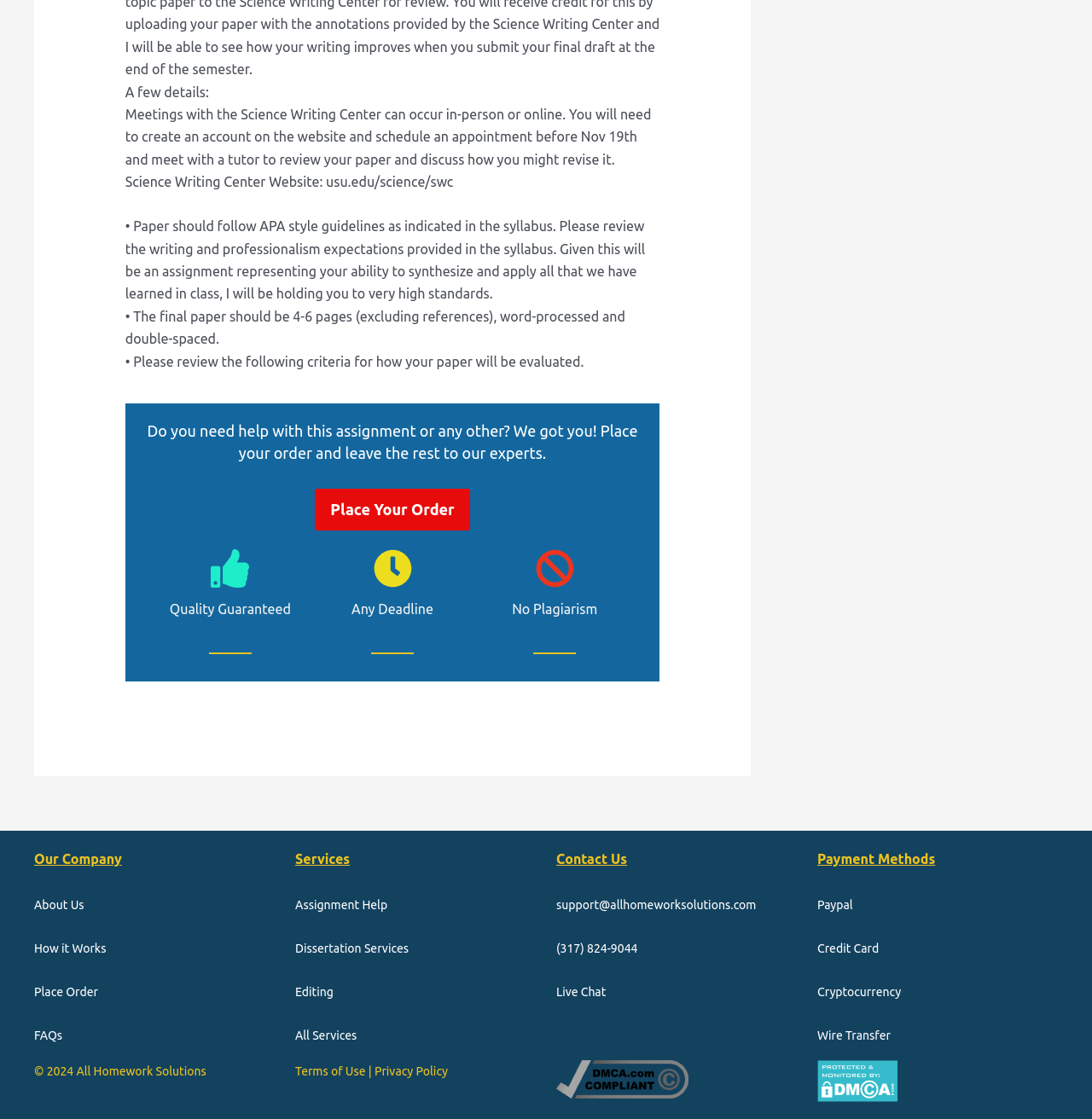Answer the question in a single word or phrase:
What payment methods are accepted by All Homework Solutions?

Paypal, Credit Card, Cryptocurrency, Wire Transfer